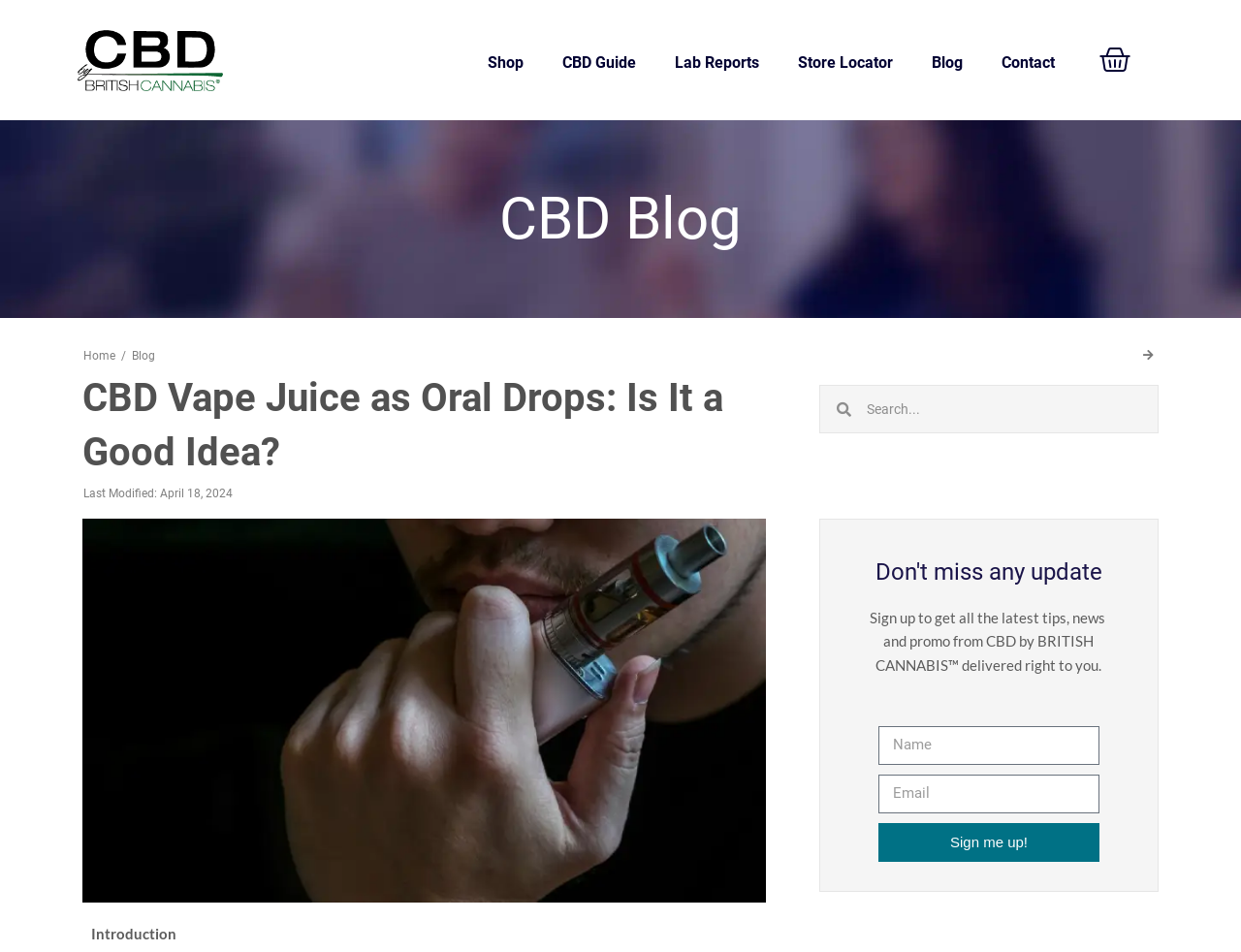Determine the bounding box coordinates of the section I need to click to execute the following instruction: "Enter your email address". Provide the coordinates as four float numbers between 0 and 1, i.e., [left, top, right, bottom].

[0.708, 0.814, 0.886, 0.854]